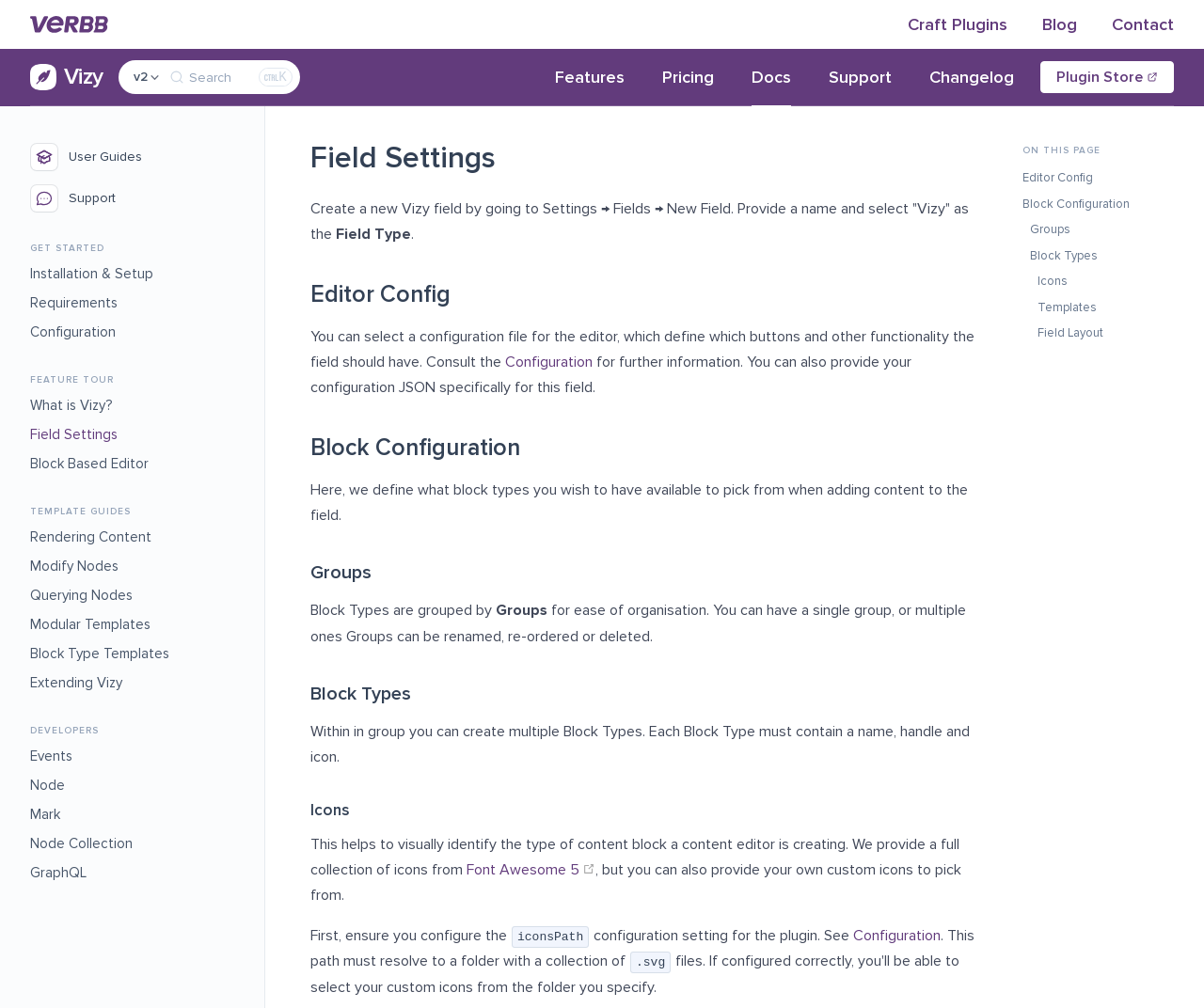What is the purpose of the 'iconsPath' configuration setting?
Provide a detailed and well-explained answer to the question.

According to the webpage, the 'iconsPath' configuration setting is used to specify the path to a folder containing custom icons. This allows users to provide their own custom icons for the plugin.